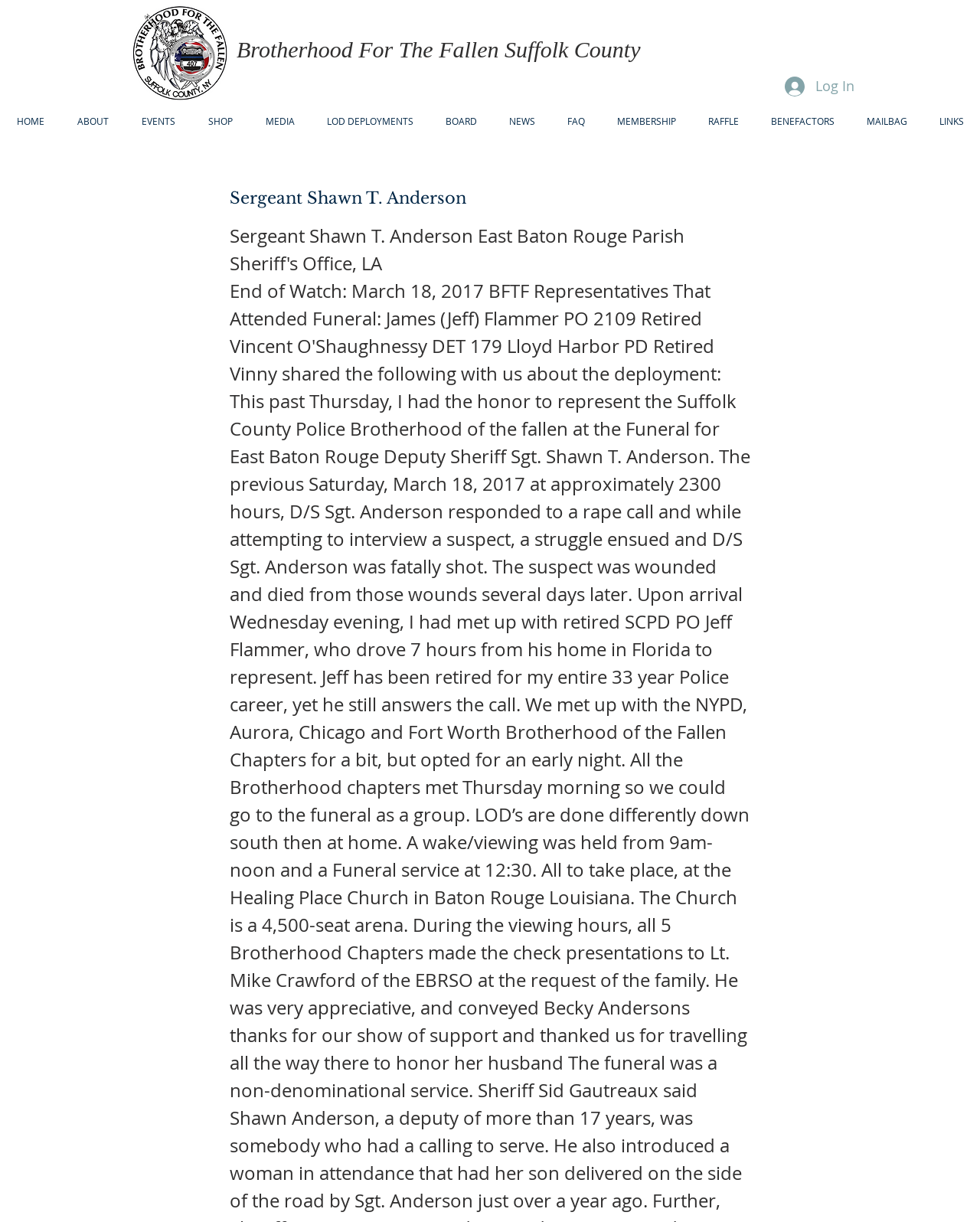Locate the headline of the webpage and generate its content.

Sergeant Shawn T. Anderson